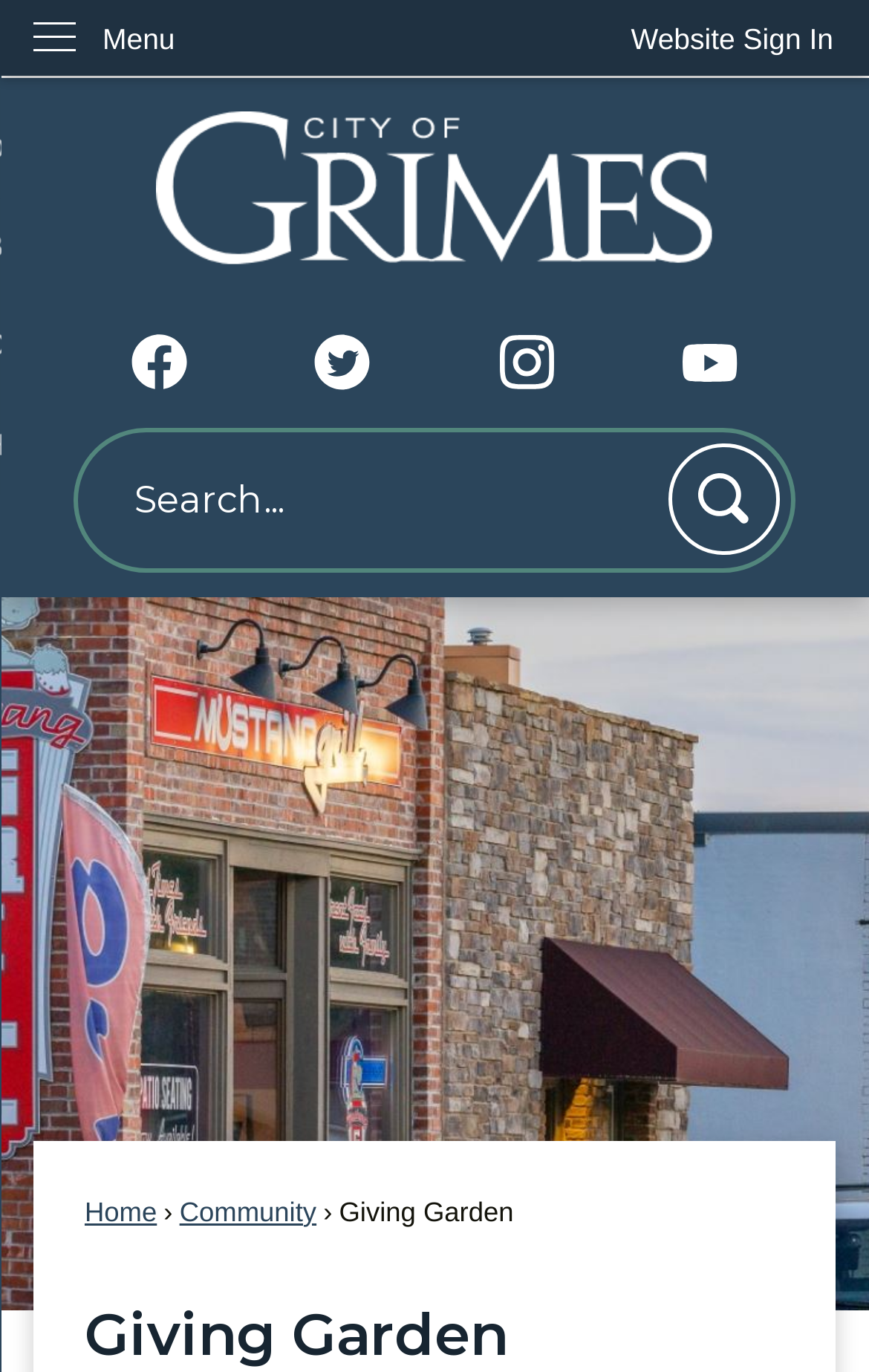Please determine the bounding box coordinates of the element's region to click in order to carry out the following instruction: "Visit the Facebook page". The coordinates should be four float numbers between 0 and 1, i.e., [left, top, right, bottom].

[0.152, 0.243, 0.216, 0.283]